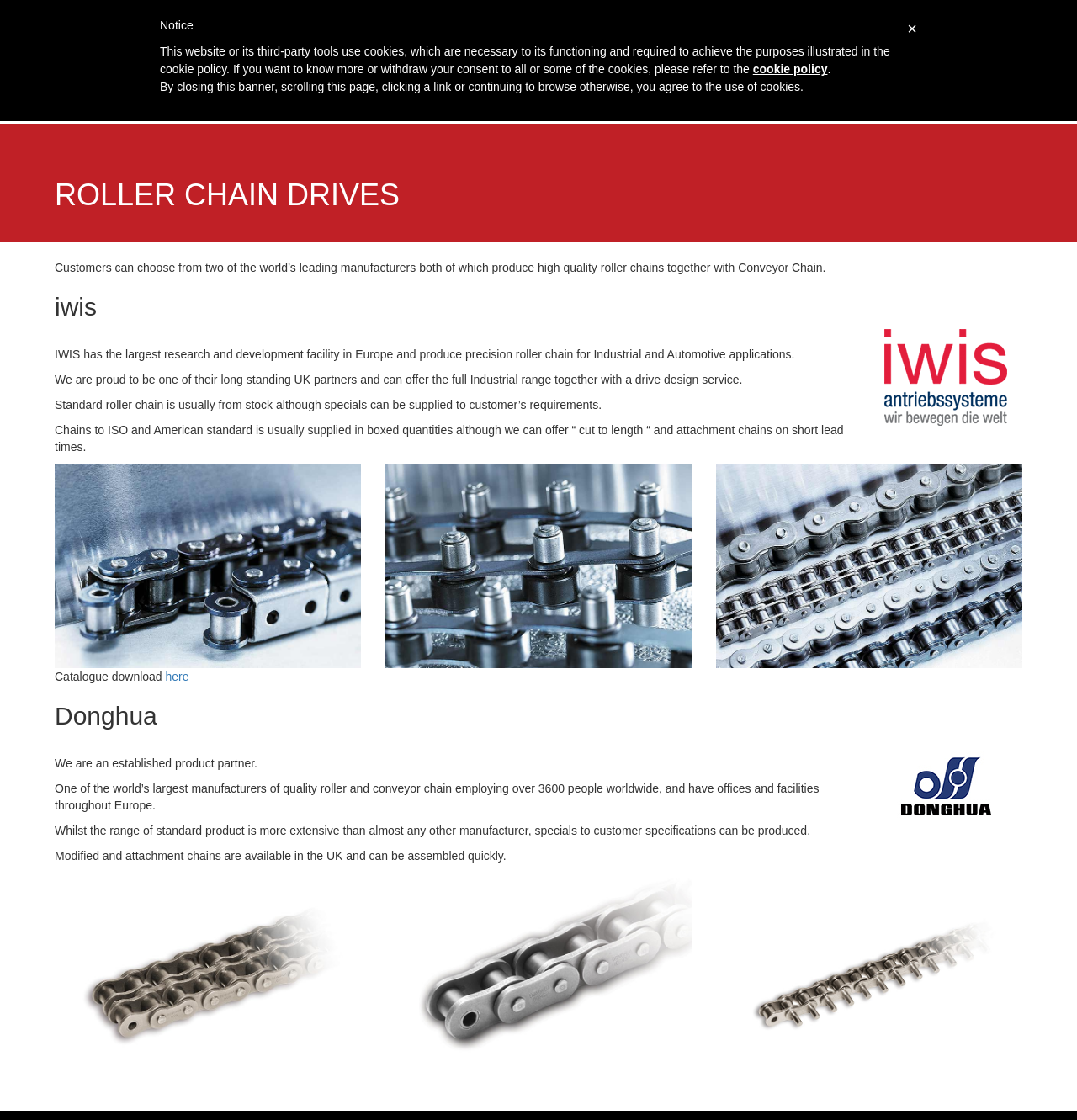Respond to the following question with a brief word or phrase:
How many images are displayed for each manufacturer?

3